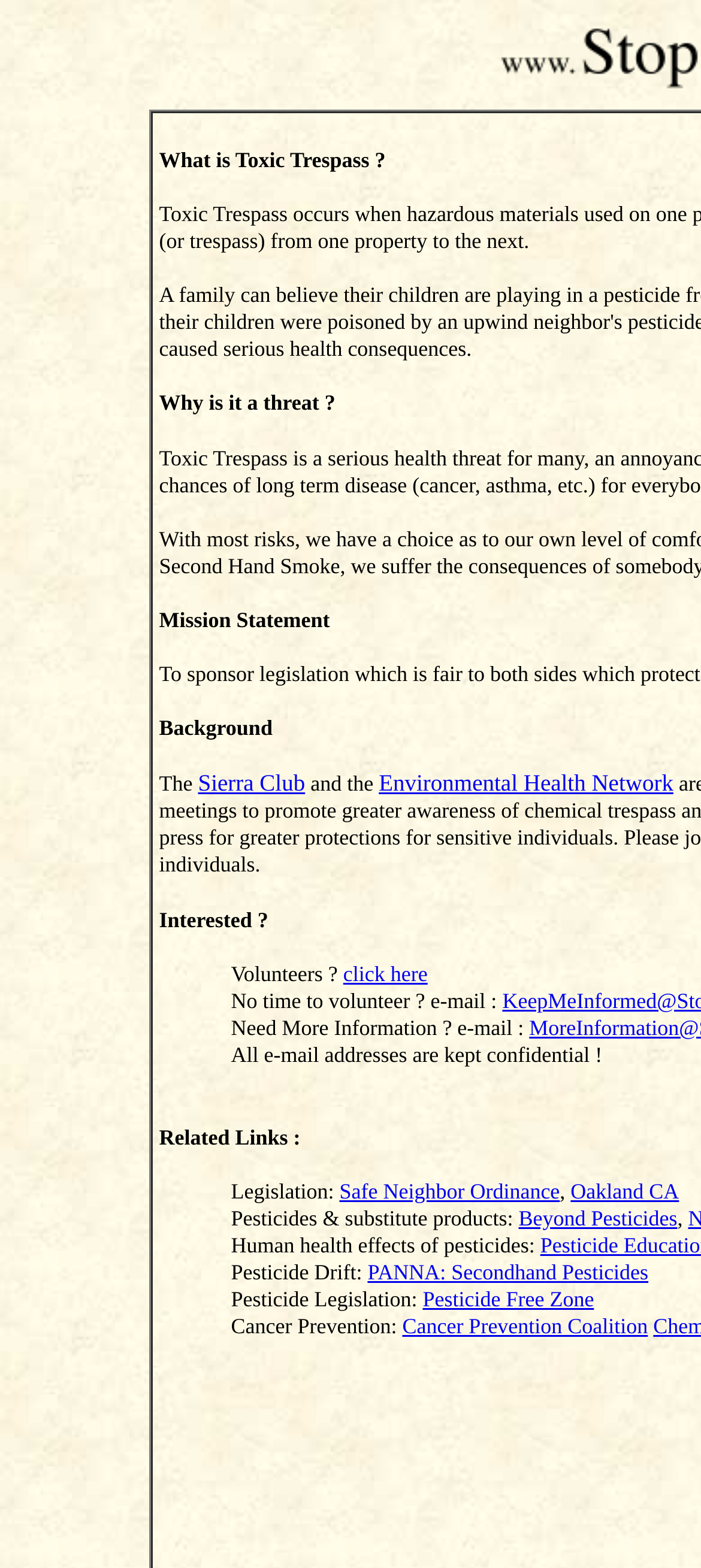Please specify the coordinates of the bounding box for the element that should be clicked to carry out this instruction: "Learn about the Cancer Prevention Coalition". The coordinates must be four float numbers between 0 and 1, formatted as [left, top, right, bottom].

[0.574, 0.836, 0.924, 0.854]